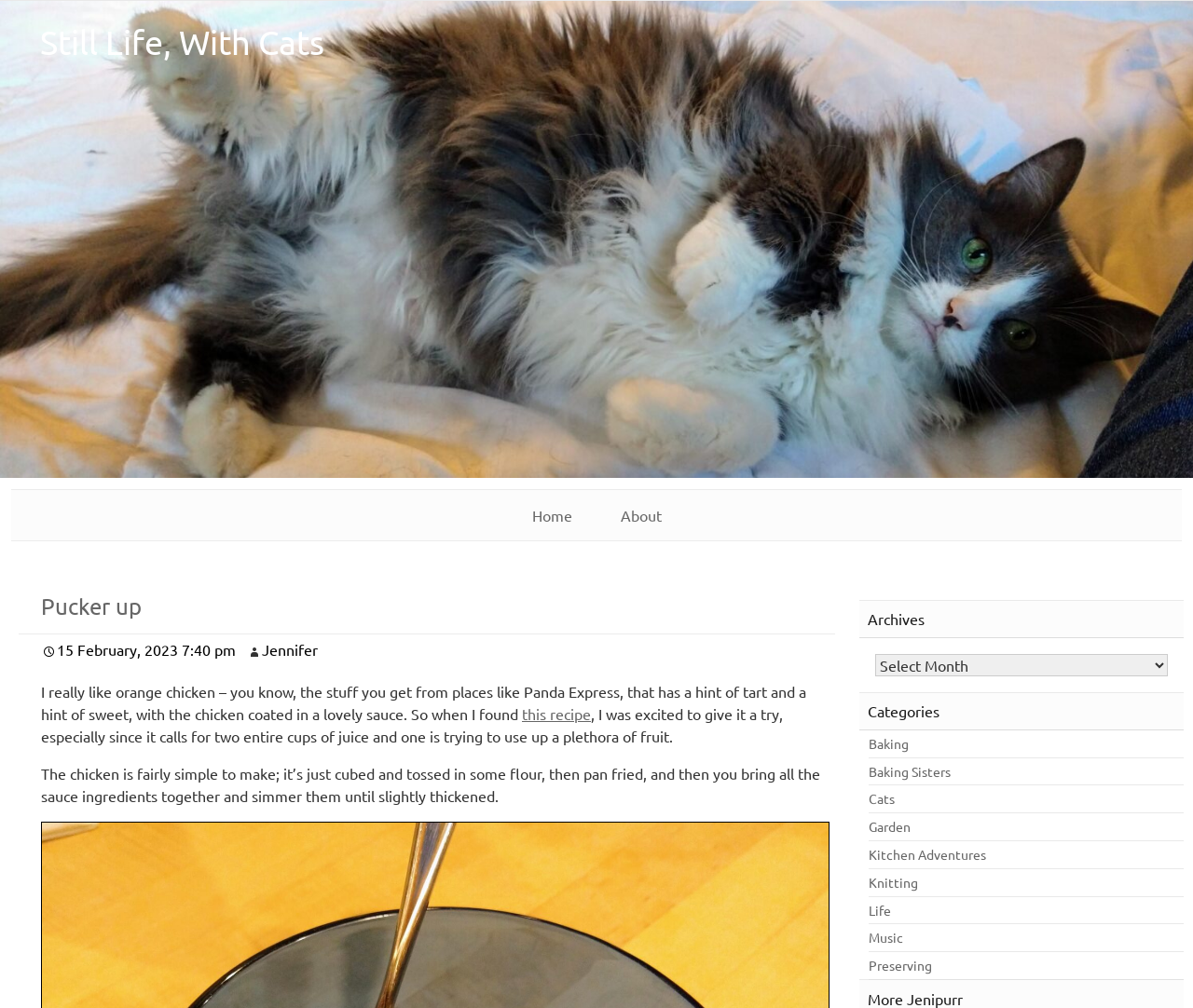Based on the element description 15 February, 2023 7:40 pm, identify the bounding box coordinates for the UI element. The coordinates should be in the format (top-left x, top-left y, bottom-right x, bottom-right y) and within the 0 to 1 range.

[0.035, 0.635, 0.198, 0.653]